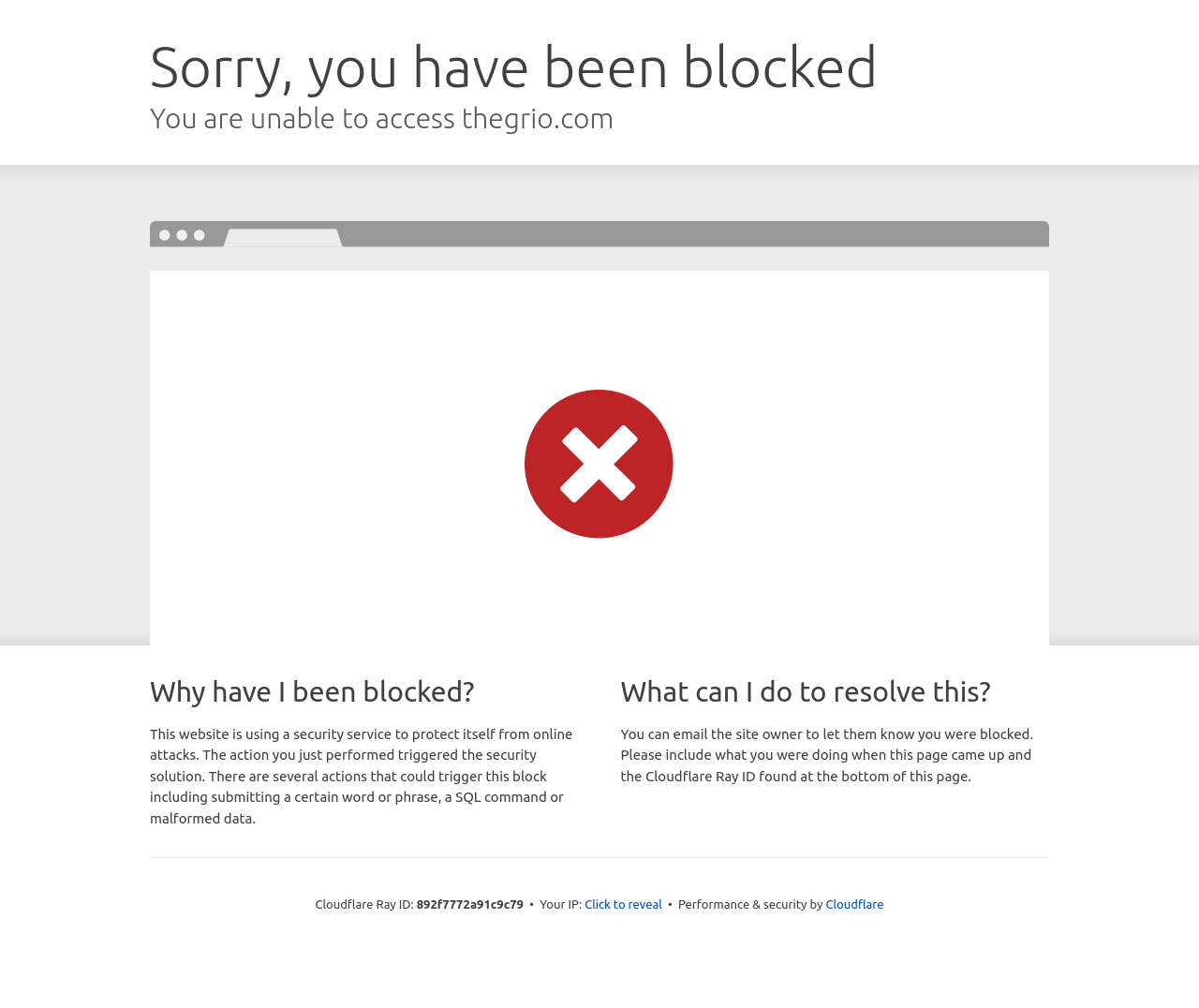Please find the bounding box for the UI component described as follows: "Click to reveal".

[0.488, 0.889, 0.552, 0.907]